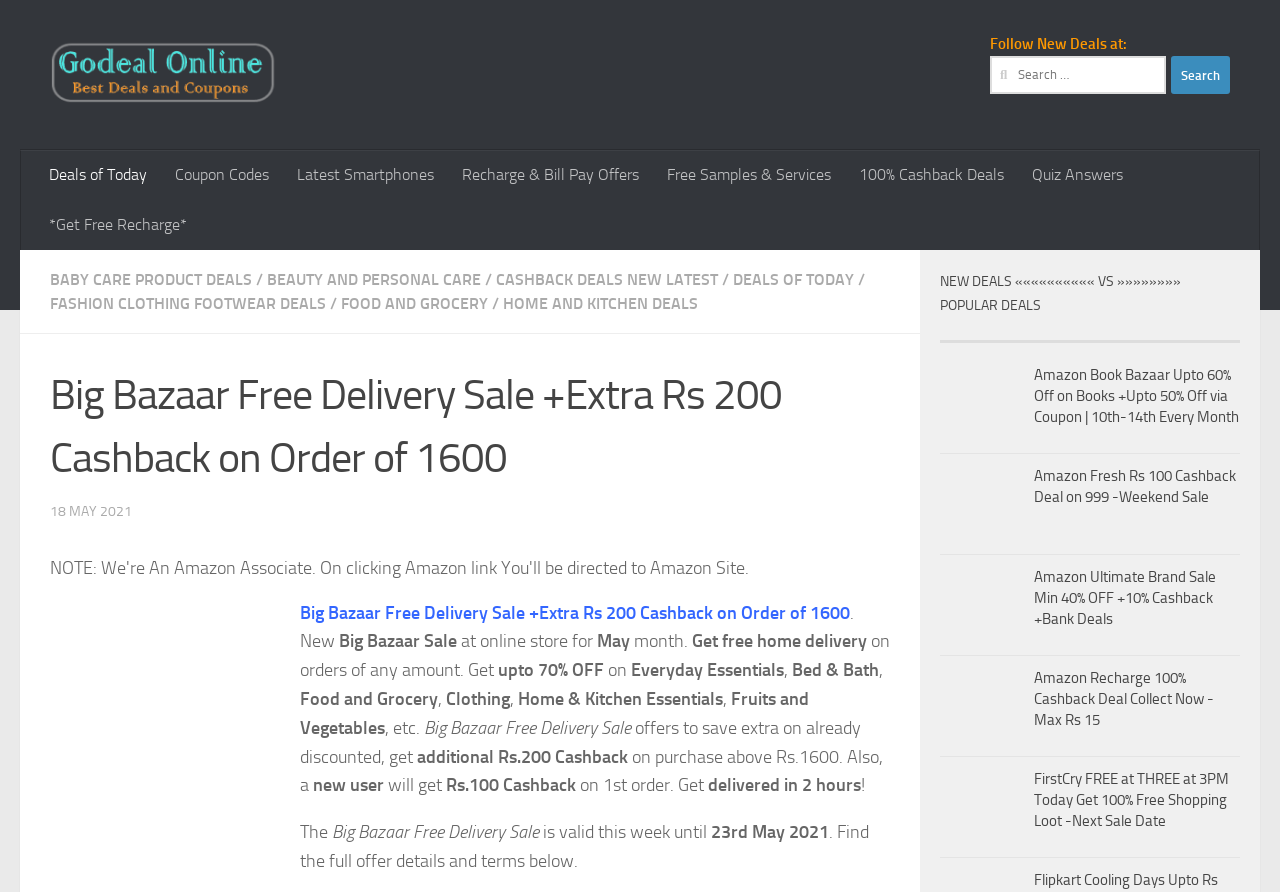Analyze the image and provide a detailed answer to the question: What is the cashback amount on orders above Rs. 1600?

The webpage states that 'get additional Rs.200 Cashback on purchase above Rs.1600' which means the cashback amount on orders above Rs. 1600 is Rs. 200.